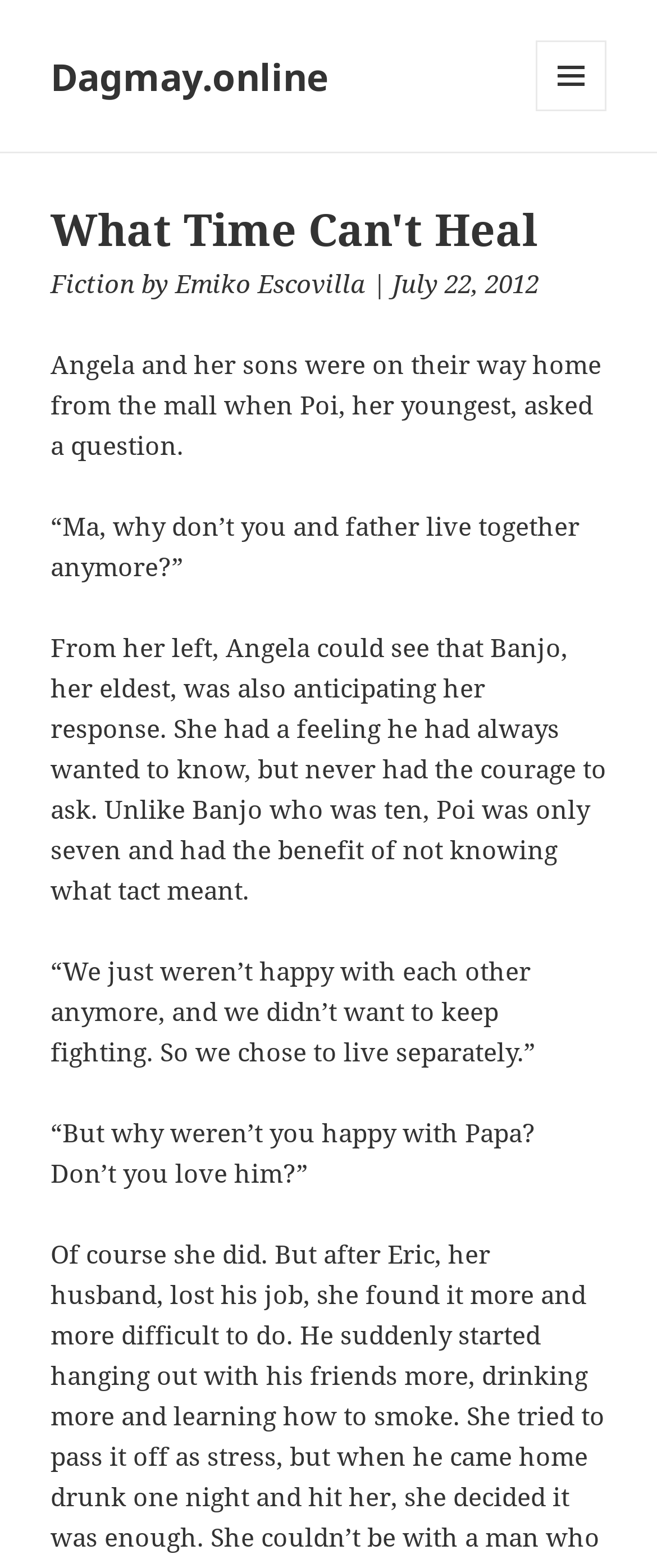Using the elements shown in the image, answer the question comprehensively: Why did Angela and her husband choose to live separately?

According to Angela's response to Poi's question, she and her husband chose to live separately because they weren't happy with each other anymore and didn't want to keep fighting.